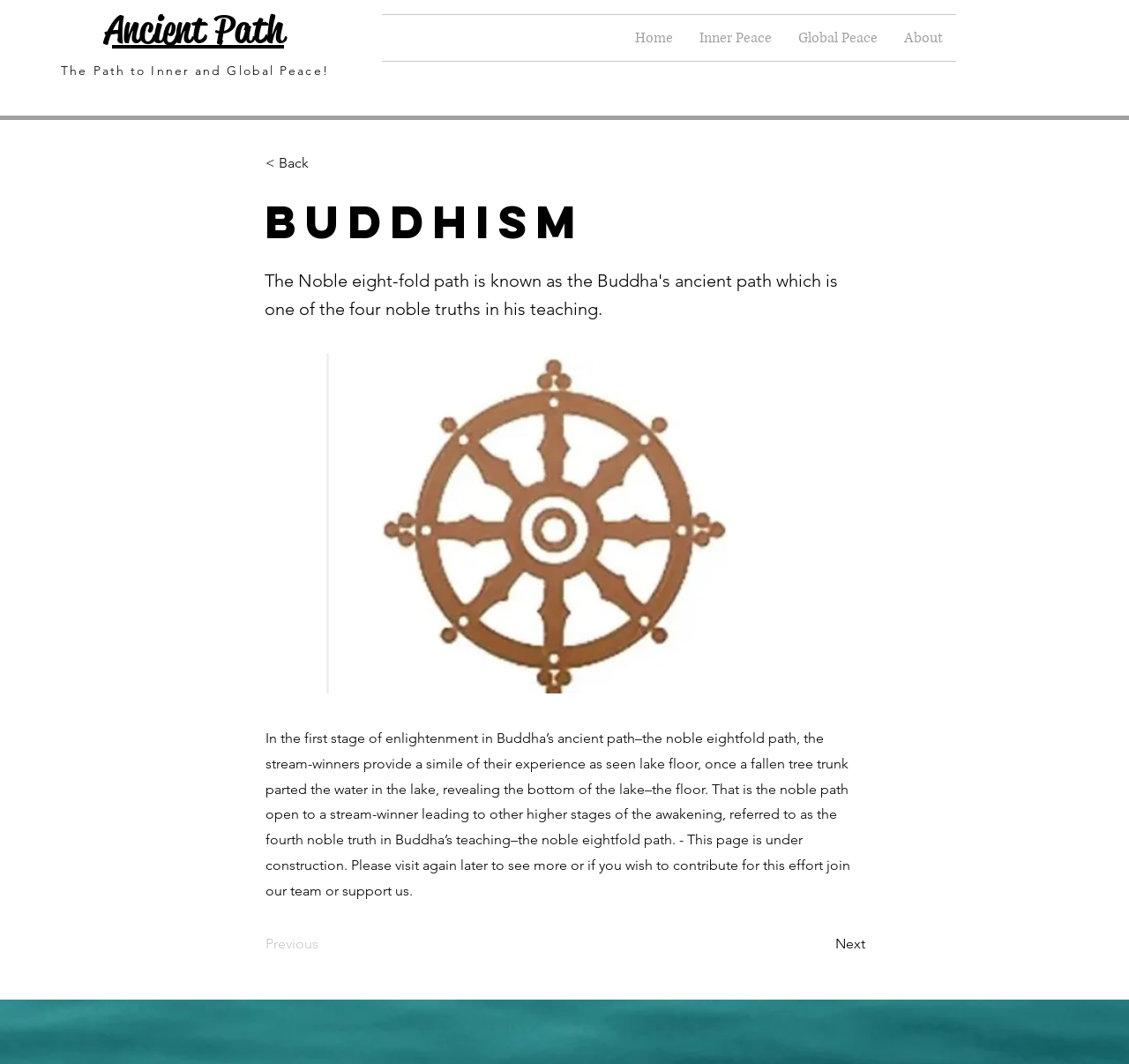Respond to the question below with a single word or phrase: What is the image on the webpage about?

Buddhism